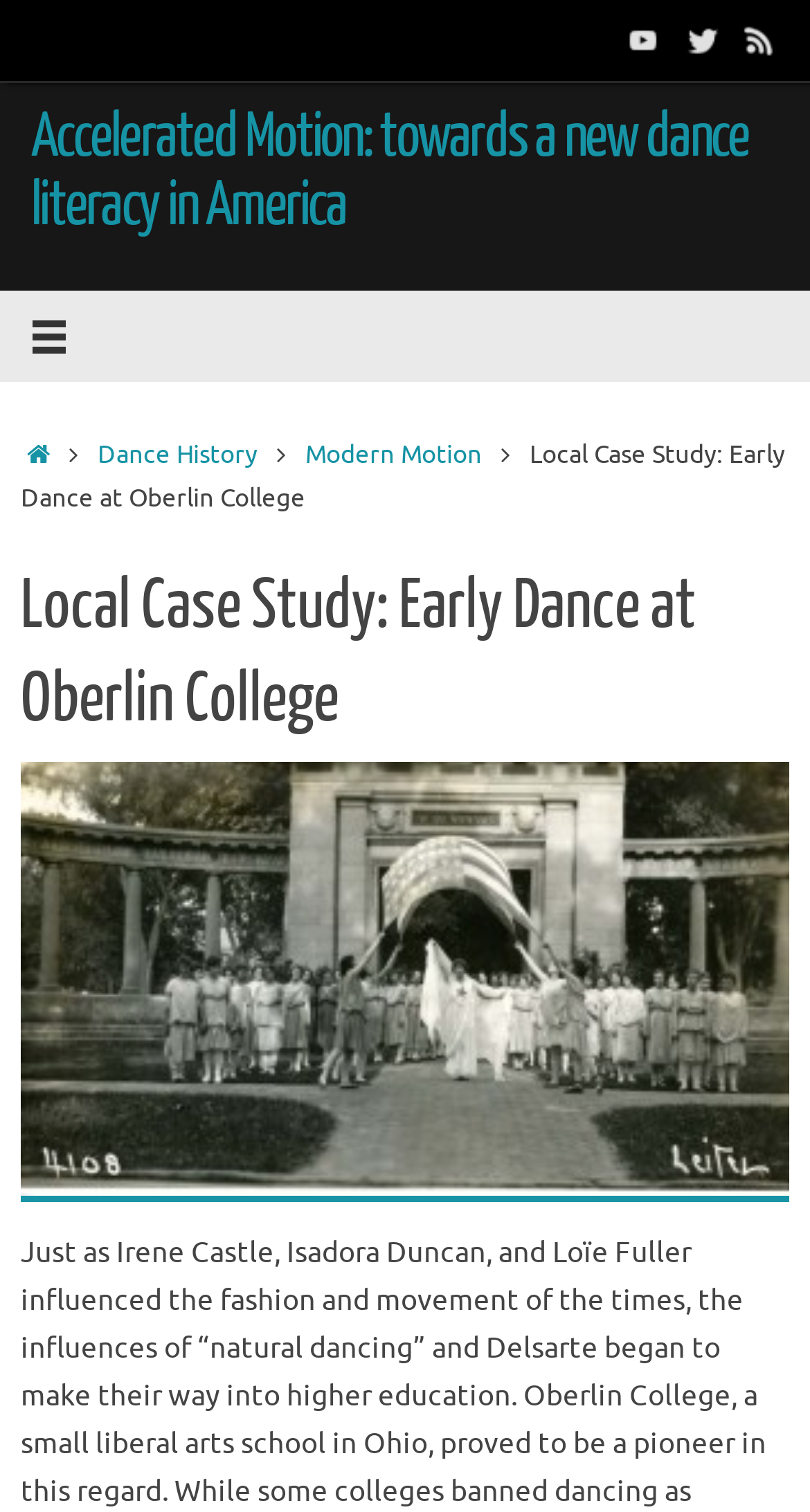Create a detailed description of the webpage's content and layout.

The webpage is about a local case study on early dance at Oberlin College, with a focus on accelerated motion towards a new dance literacy in America. At the top right corner, there are three social media links: YouTube, Twitter, and RSS, each accompanied by its respective icon. 

Below these links, there is a main navigation menu that spans the entire width of the page. The menu consists of a home button, followed by links to "Dance History" and "Modern Motion". 

On the left side of the page, there is a large heading that reads "Local Case Study: Early Dance at Oberlin College". Below this heading, there is a large image that takes up most of the page's width, depicting people dancing in front of Oberlin's Memorial Arch. The image is accompanied by a caption from the papers of Delphine Hanna, Oberlin Archives.